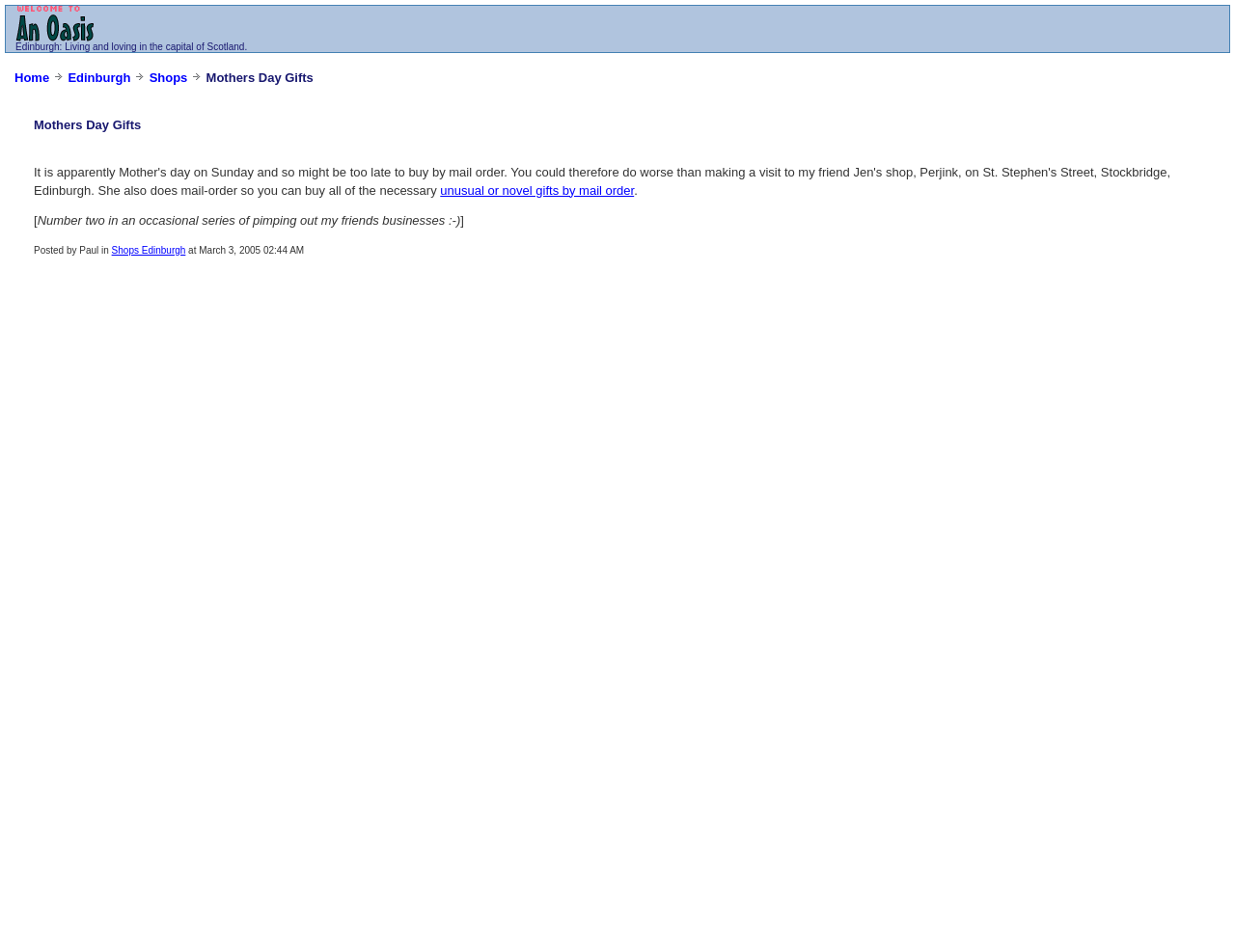Please provide a comprehensive answer to the question based on the screenshot: What is the occasion being discussed?

The answer can be inferred from the heading 'Mothers Day Gifts' and the StaticText 'Mothers Day Gifts' which suggests that the occasion being discussed is Mother's Day.